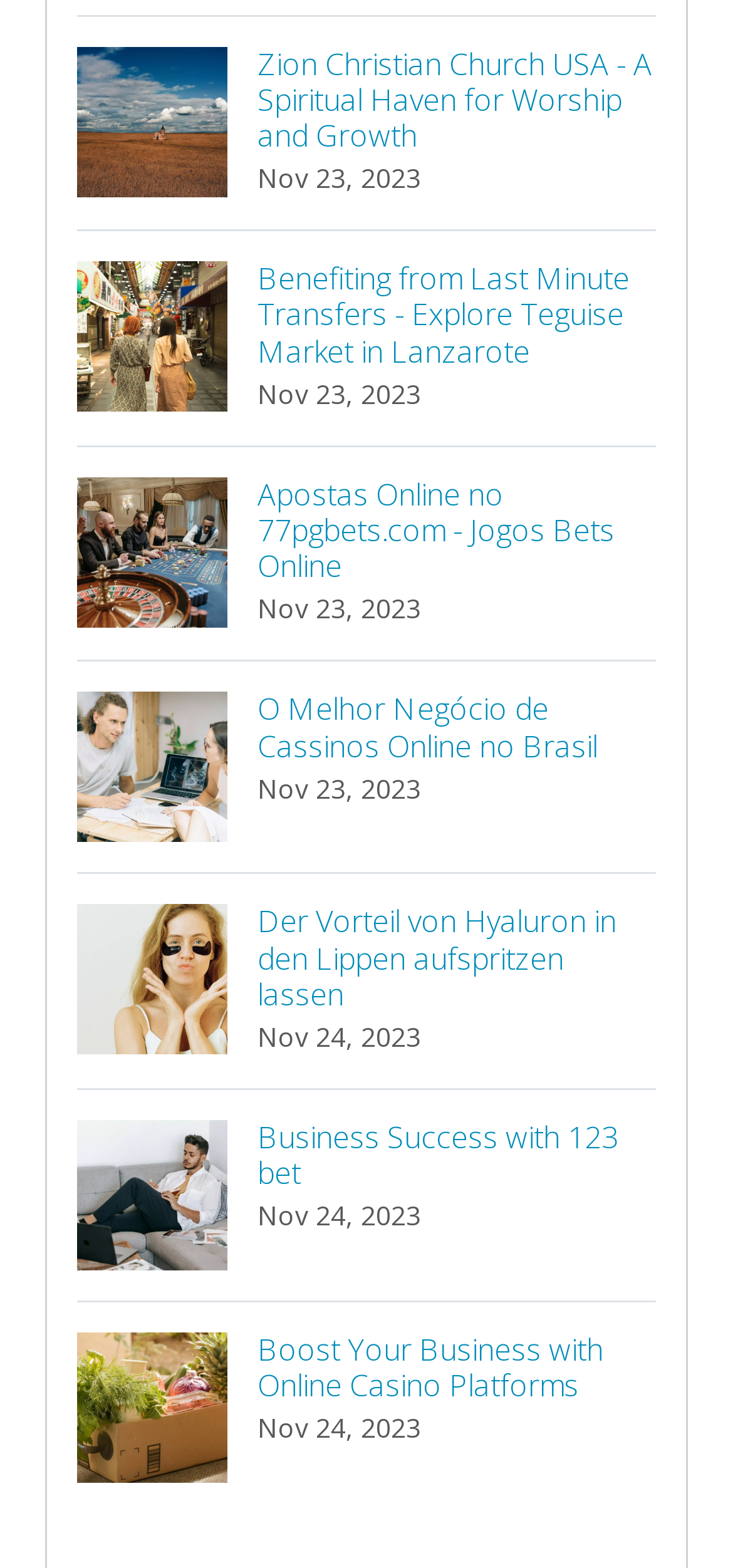What is the vertical arrangement of the links on the webpage?
Give a one-word or short-phrase answer derived from the screenshot.

Top to bottom